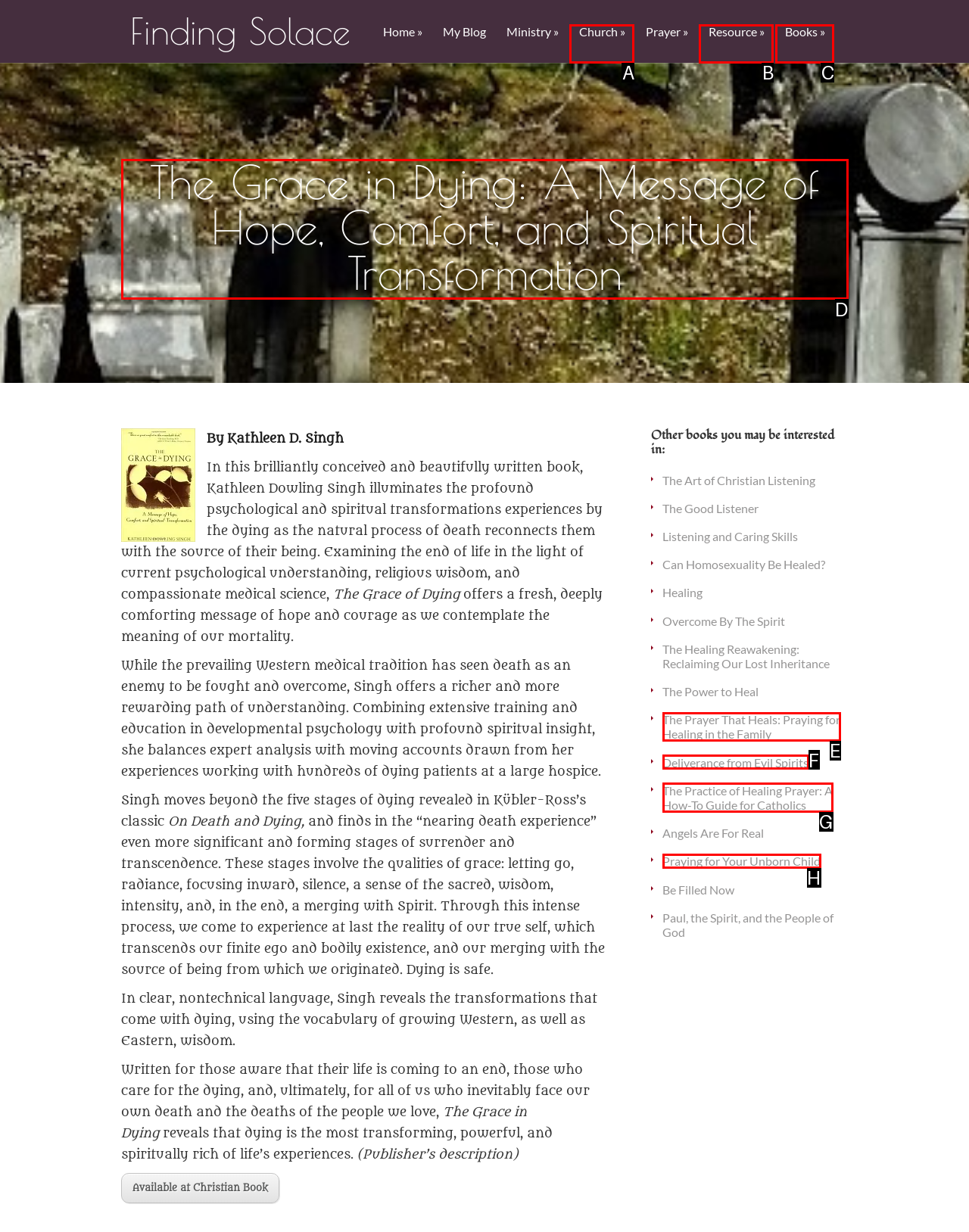Identify which HTML element should be clicked to fulfill this instruction: Read 'The Grace in Dying: A Message of Hope, Comfort, and Spiritual Transformation' Reply with the correct option's letter.

D